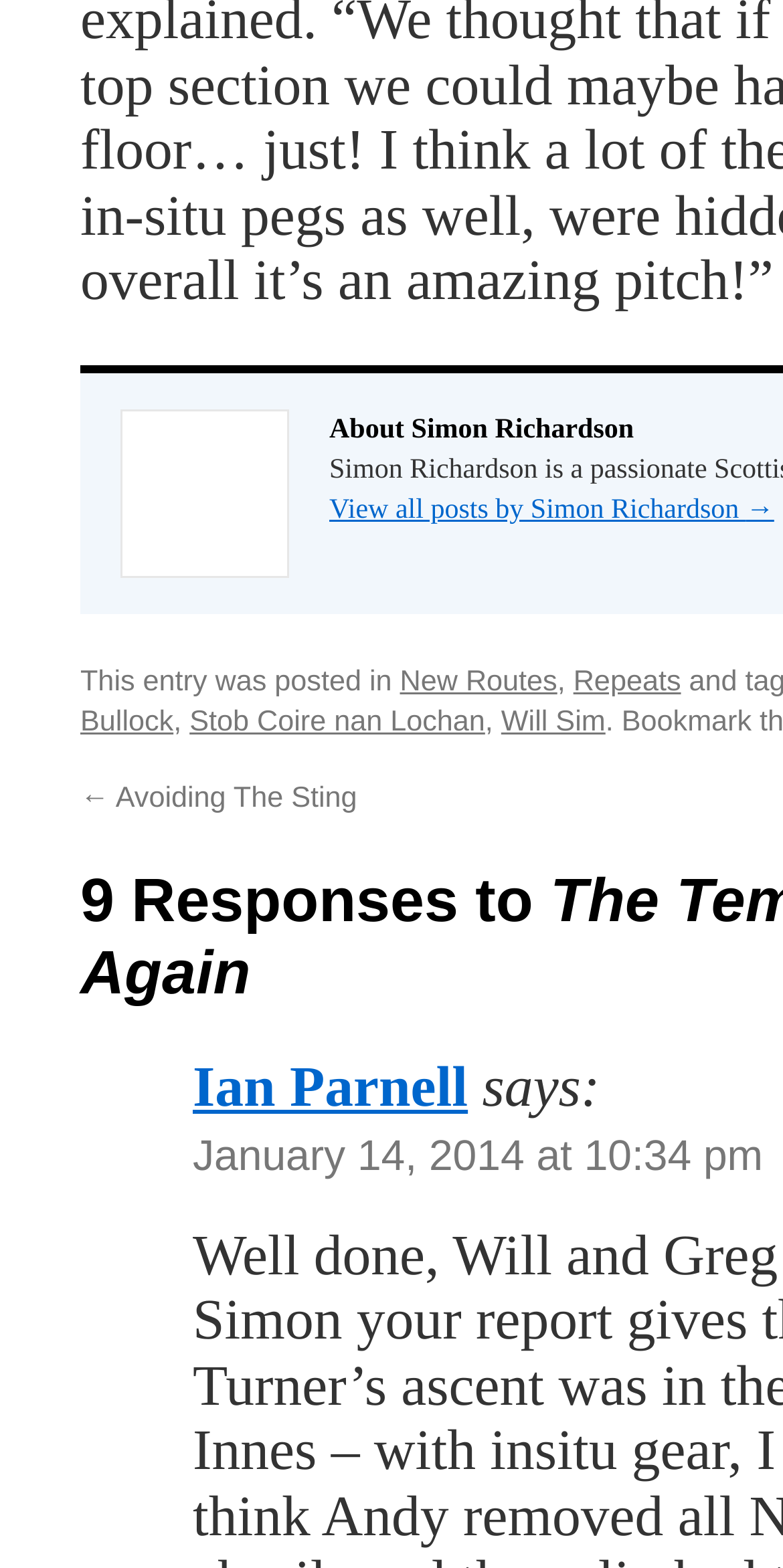Please find the bounding box coordinates (top-left x, top-left y, bottom-right x, bottom-right y) in the screenshot for the UI element described as follows: Repeats

[0.732, 0.425, 0.87, 0.445]